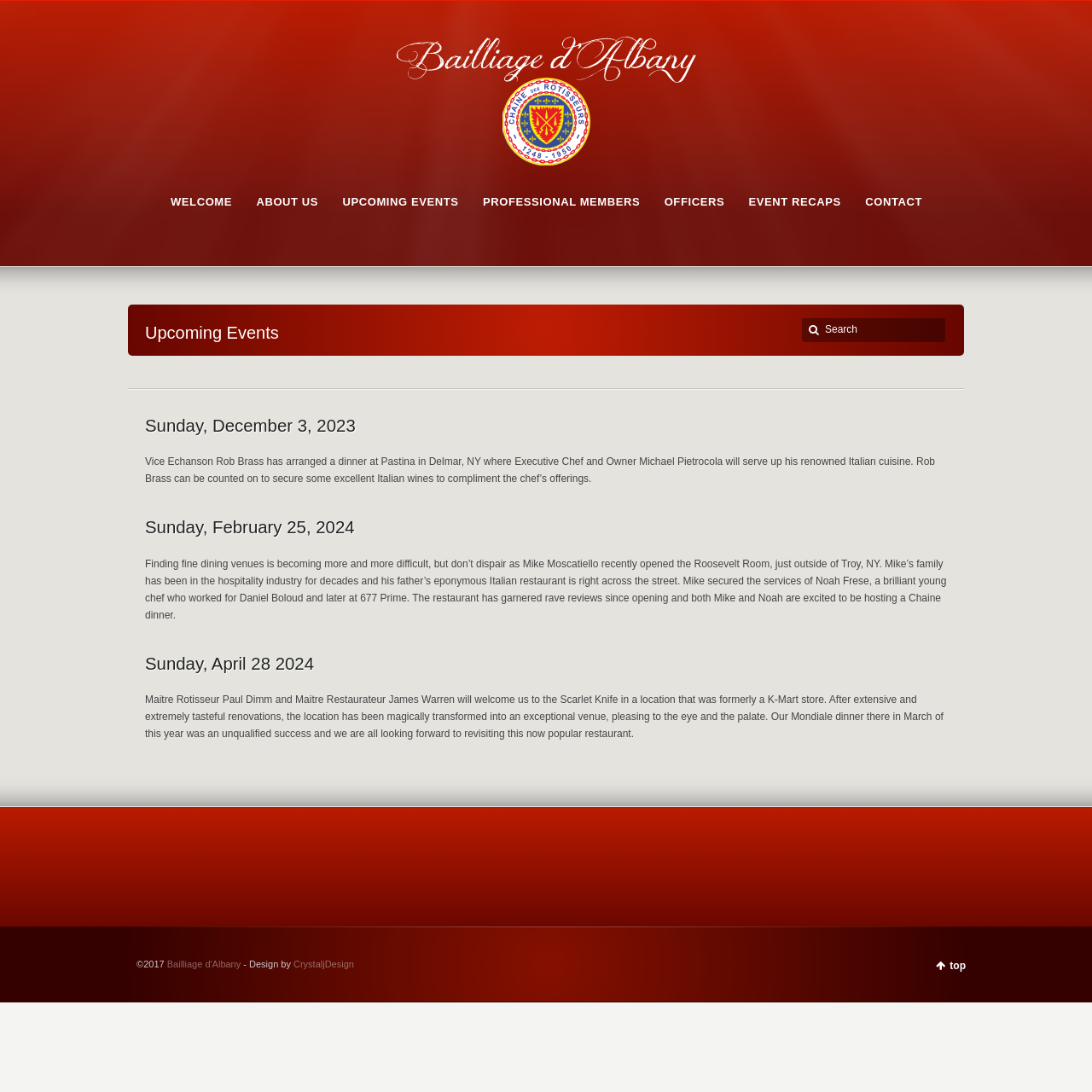Please determine the bounding box coordinates, formatted as (top-left x, top-left y, bottom-right x, bottom-right y), with all values as floating point numbers between 0 and 1. Identify the bounding box of the region described as: Officers

[0.608, 0.177, 0.663, 0.209]